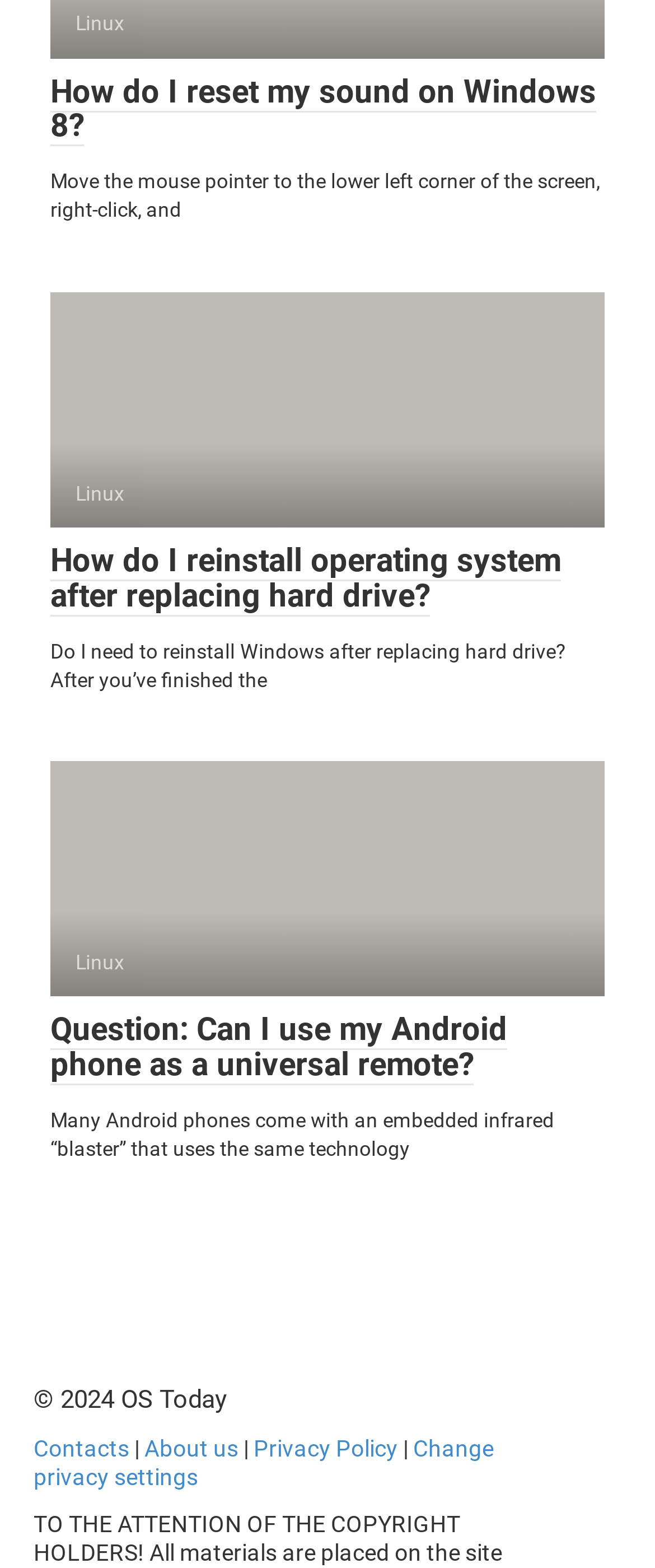Determine the bounding box of the UI component based on this description: "Change privacy settings". The bounding box coordinates should be four float values between 0 and 1, i.e., [left, top, right, bottom].

[0.051, 0.915, 0.754, 0.951]